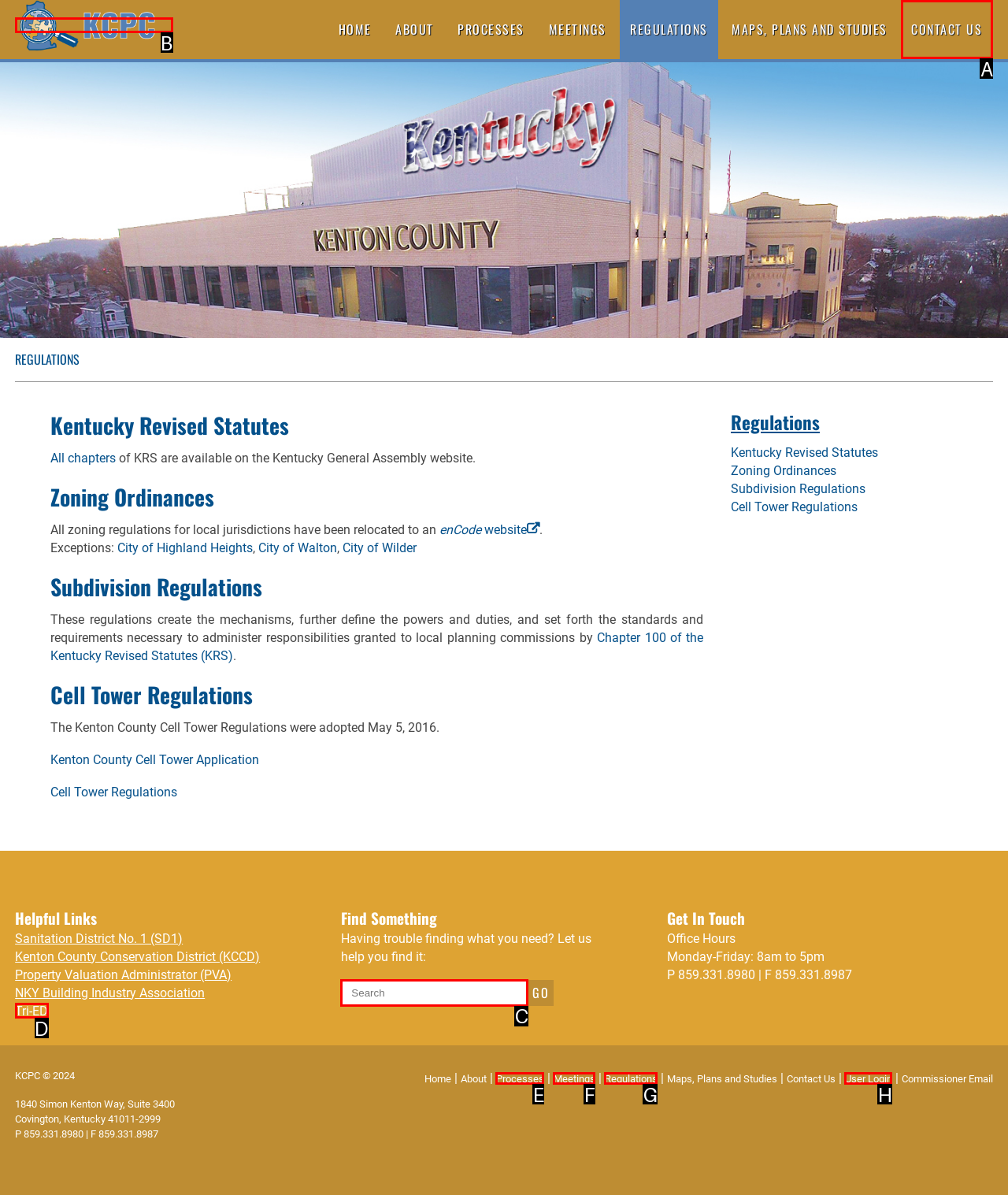To complete the task: Search through site content, which option should I click? Answer with the appropriate letter from the provided choices.

C